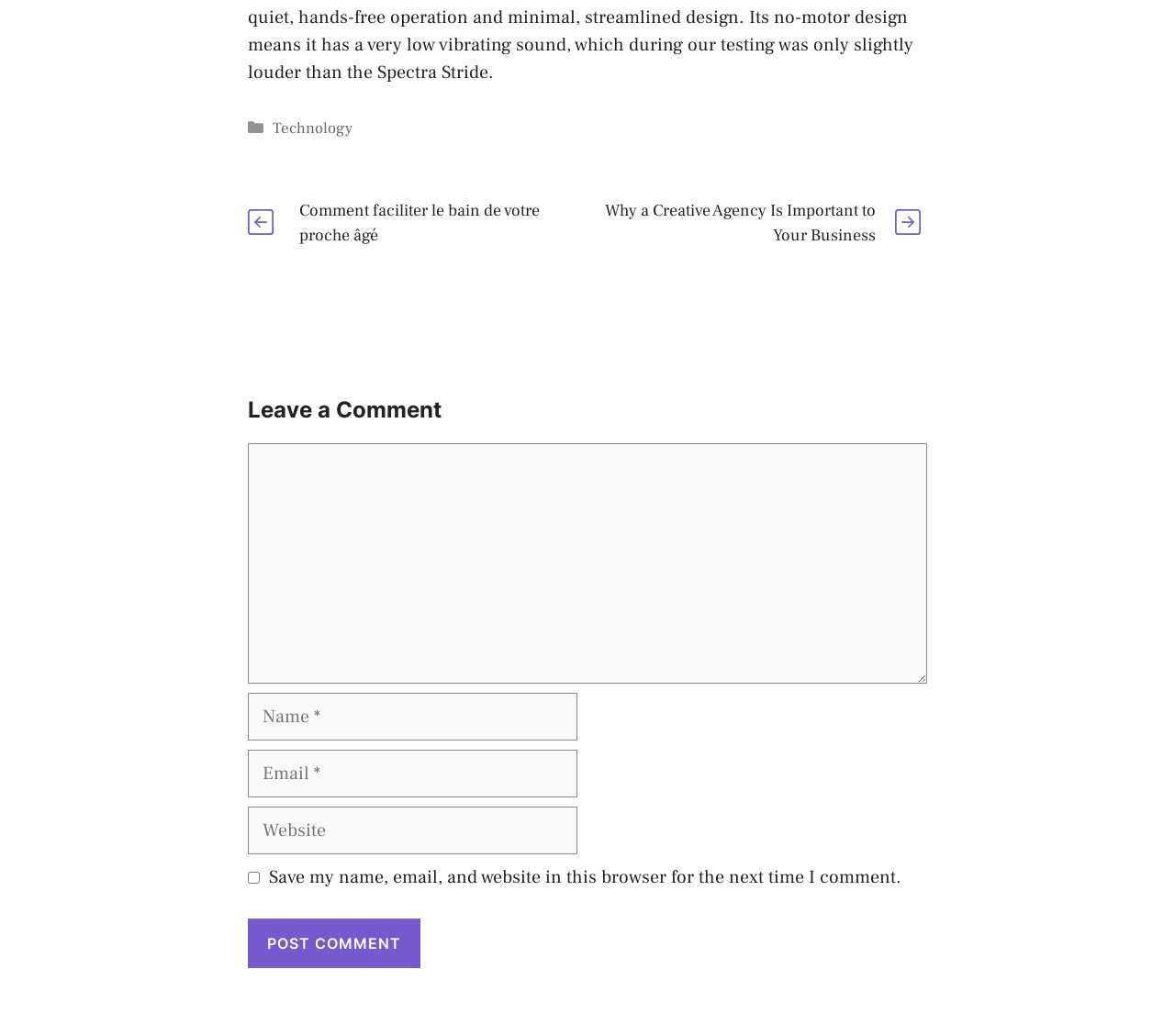Highlight the bounding box coordinates of the region I should click on to meet the following instruction: "Click on the 'Technology' category".

[0.232, 0.114, 0.3, 0.134]